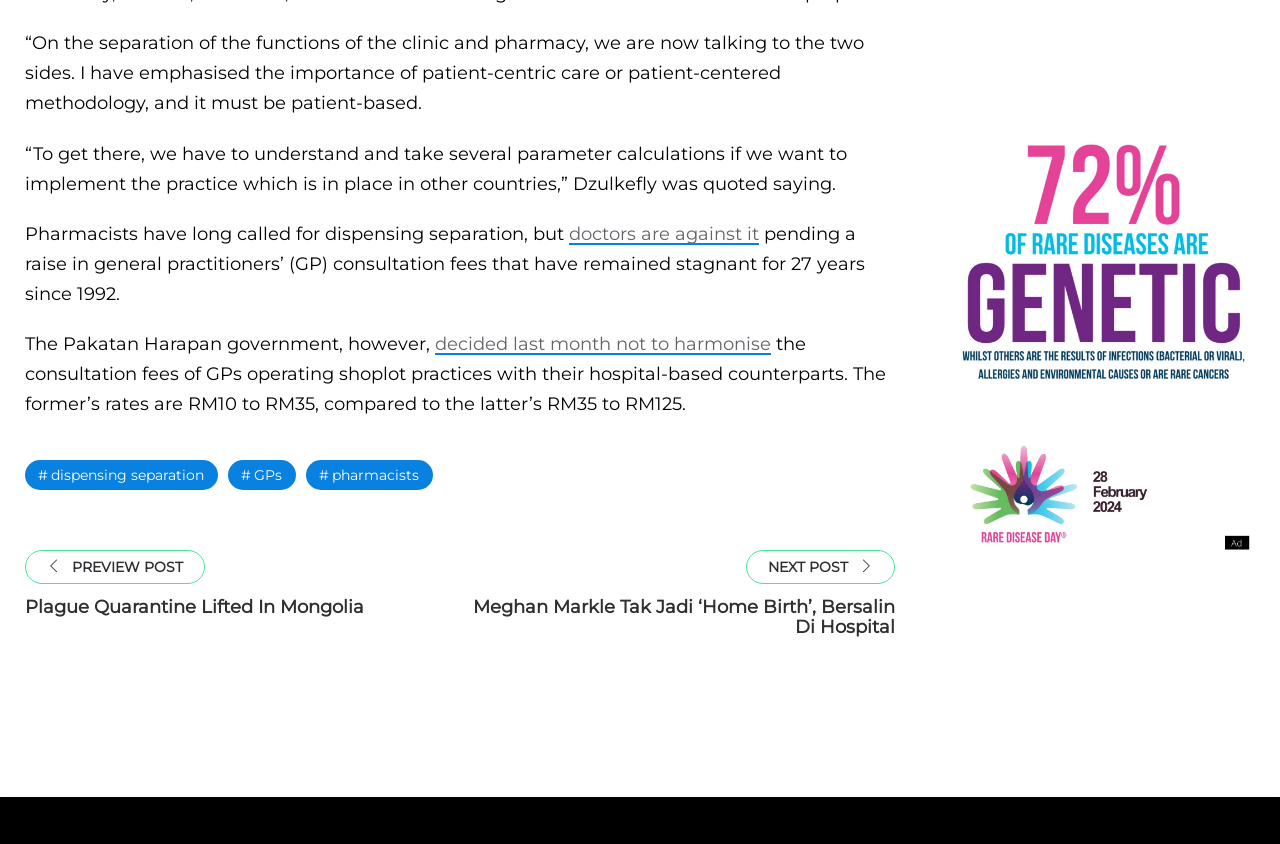Using the webpage screenshot, find the UI element described by doctors are against it. Provide the bounding box coordinates in the format (top-left x, top-left y, bottom-right x, bottom-right y), ensuring all values are floating point numbers between 0 and 1.

[0.445, 0.264, 0.593, 0.29]